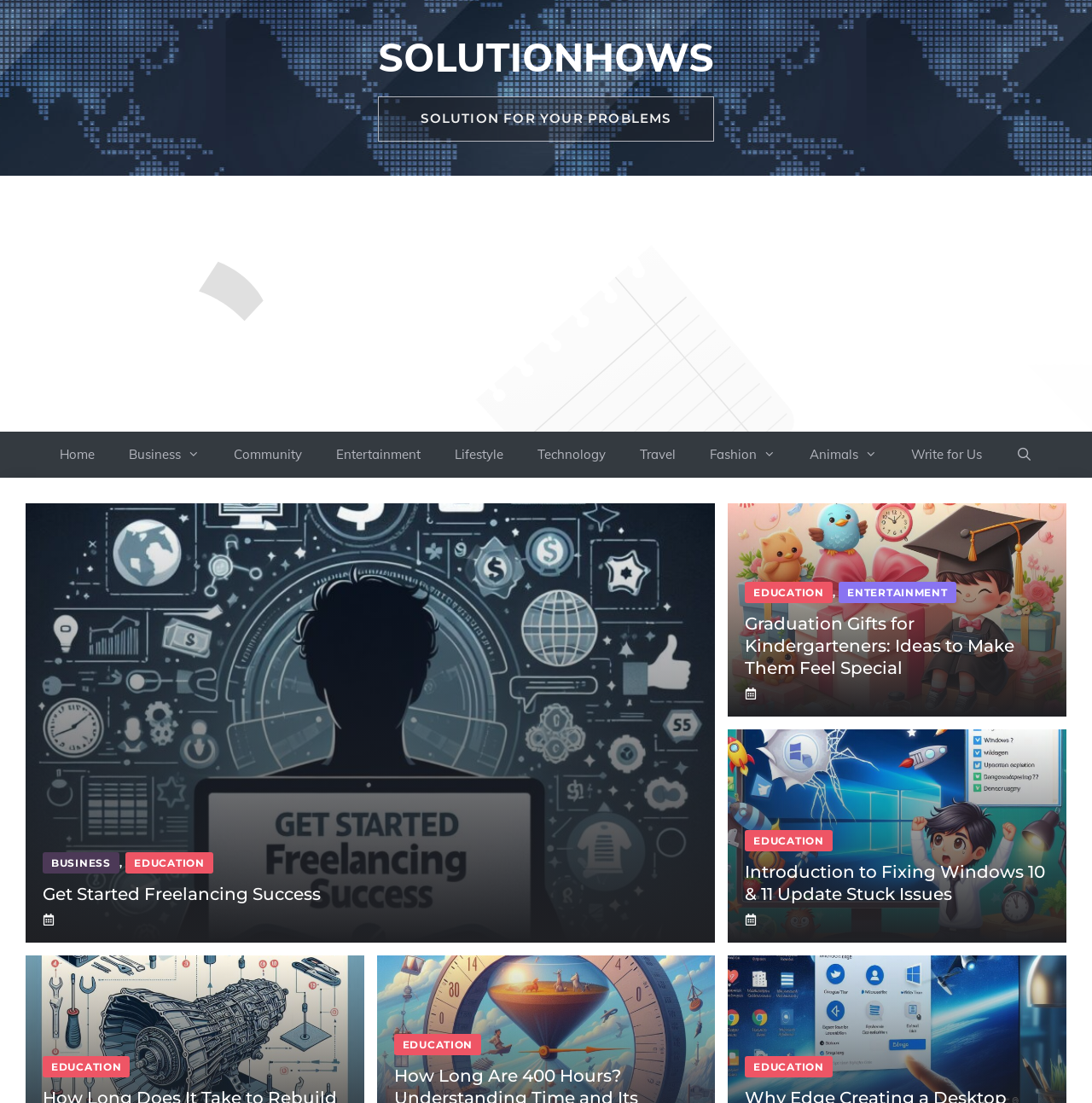What is the topic of the first article?
Answer the question with just one word or phrase using the image.

Freelancing Success